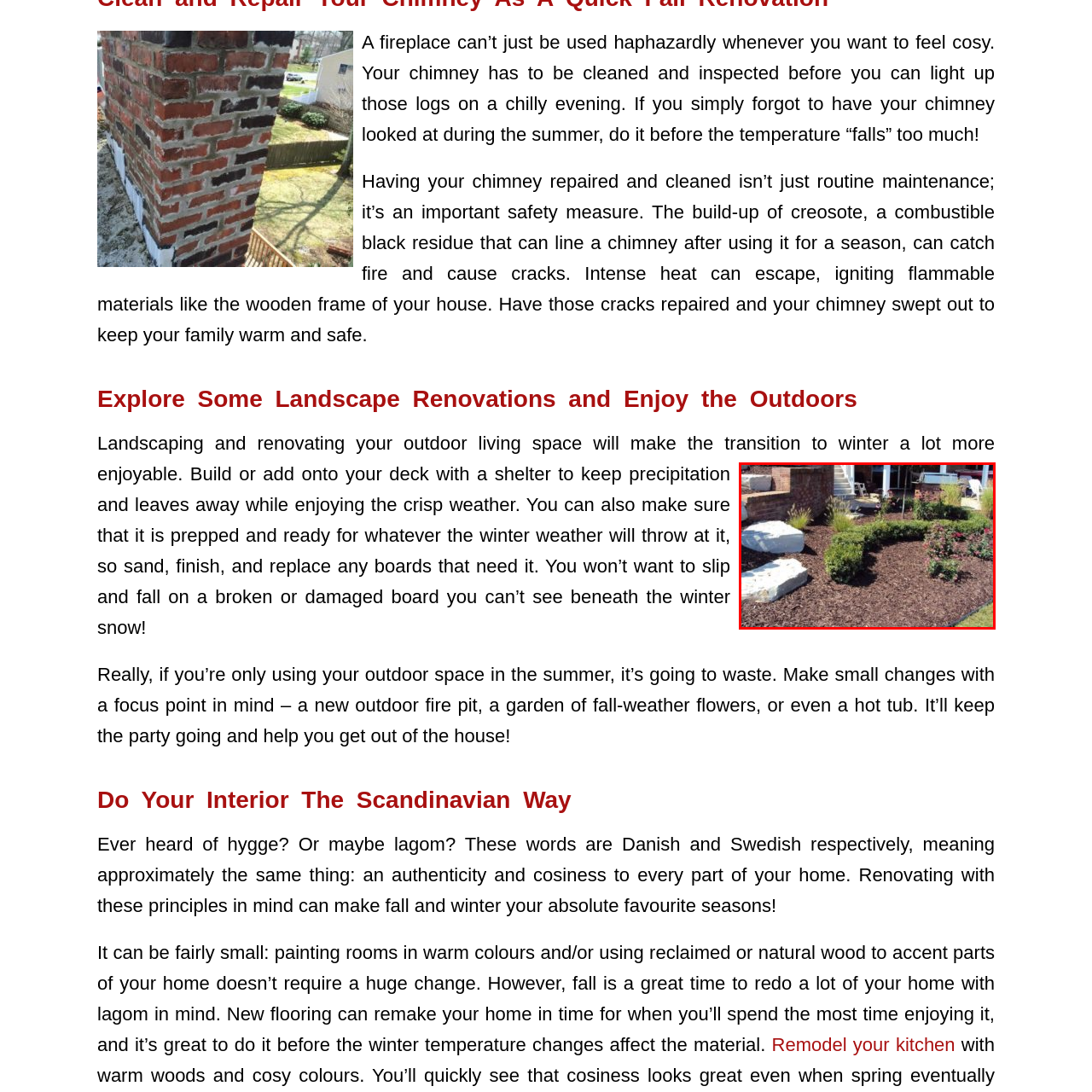Examine the portion of the image marked by the red rectangle, What is the benefit of preparing the outdoor space for winter? Answer concisely using a single word or phrase.

Functional and delightful retreat